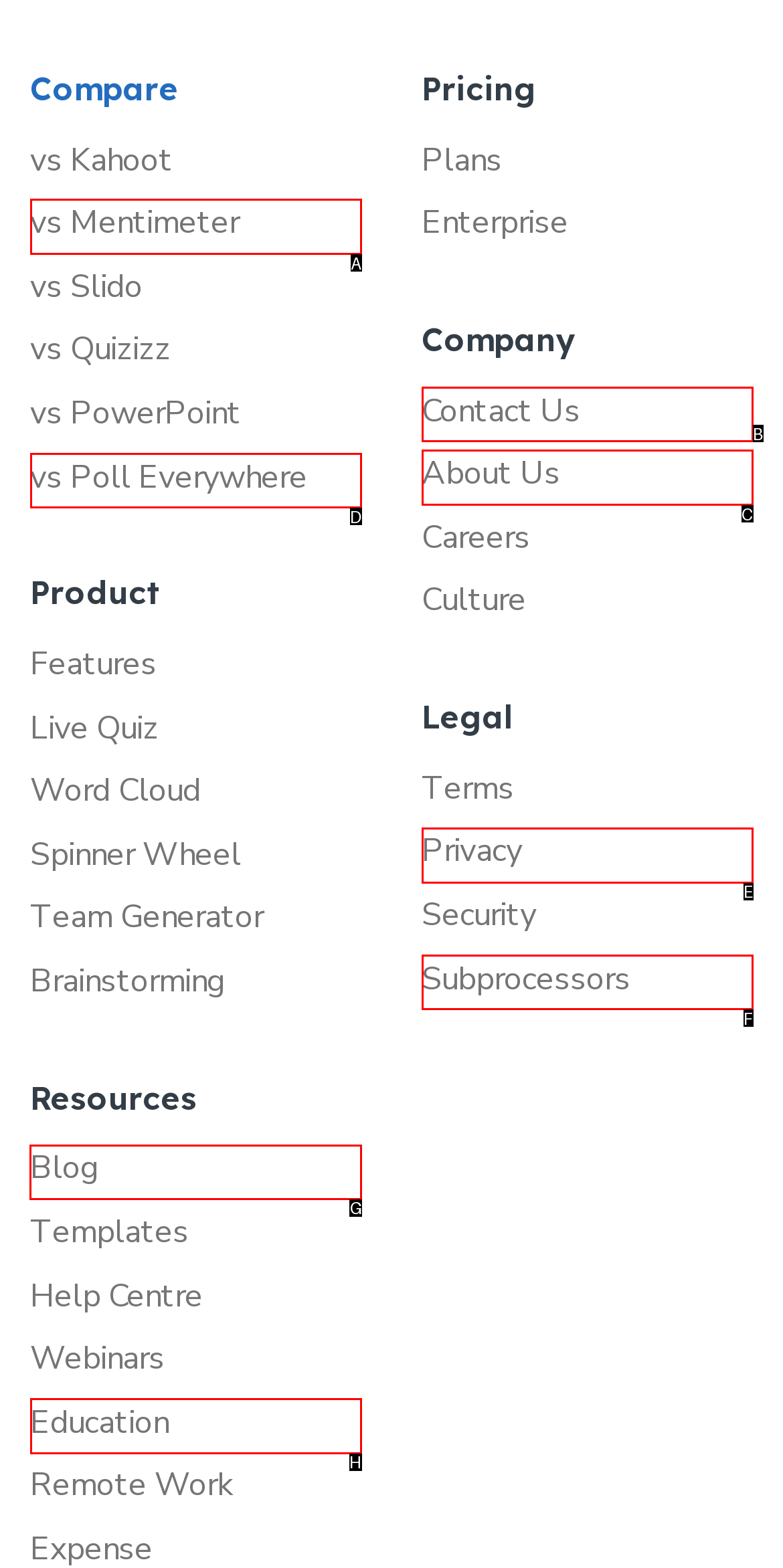Identify the letter of the option that should be selected to accomplish the following task: Read Blog. Provide the letter directly.

G